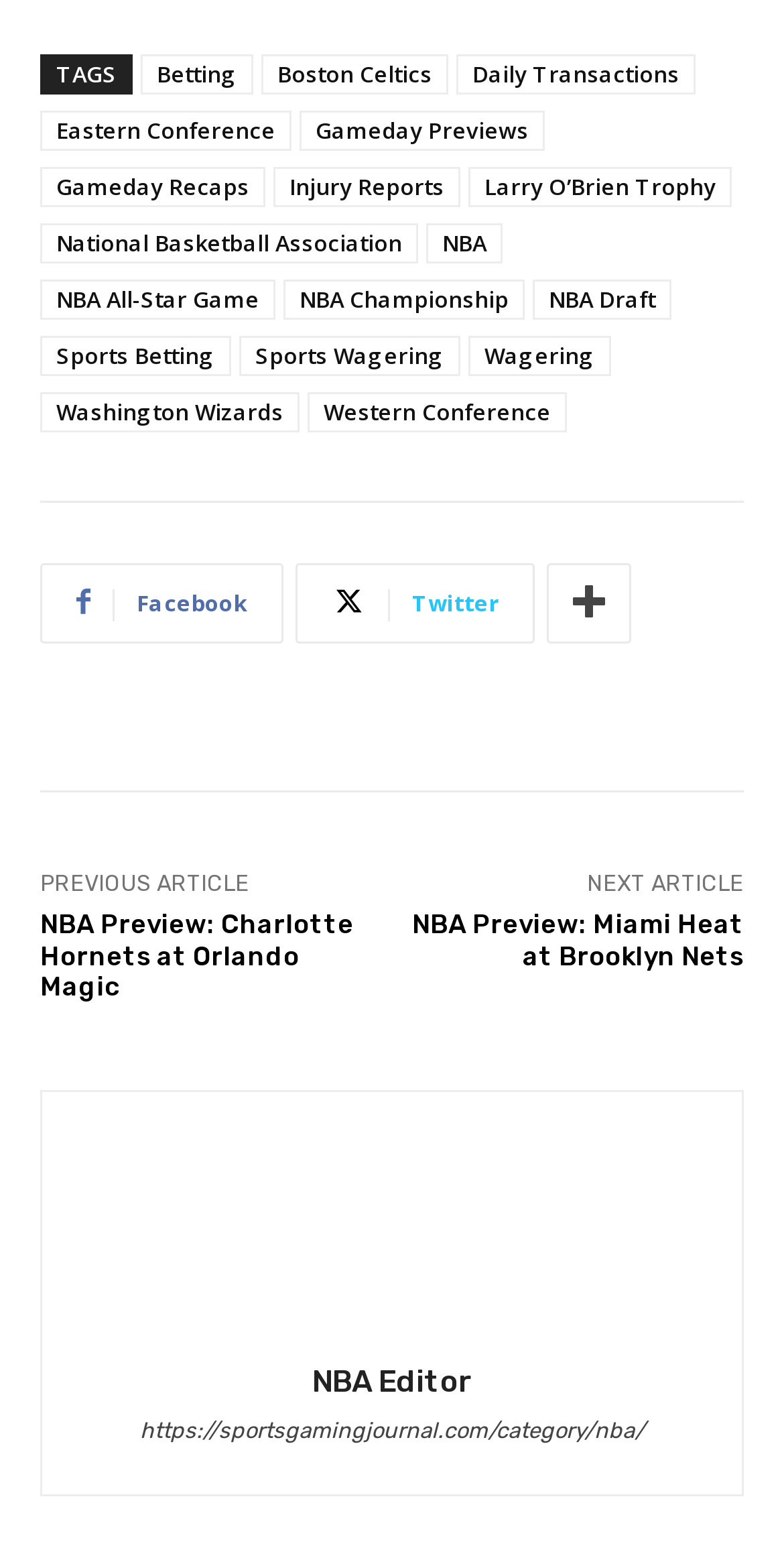Locate the UI element described by NBA and provide its bounding box coordinates. Use the format (top-left x, top-left y, bottom-right x, bottom-right y) with all values as floating point numbers between 0 and 1.

[0.544, 0.142, 0.641, 0.168]